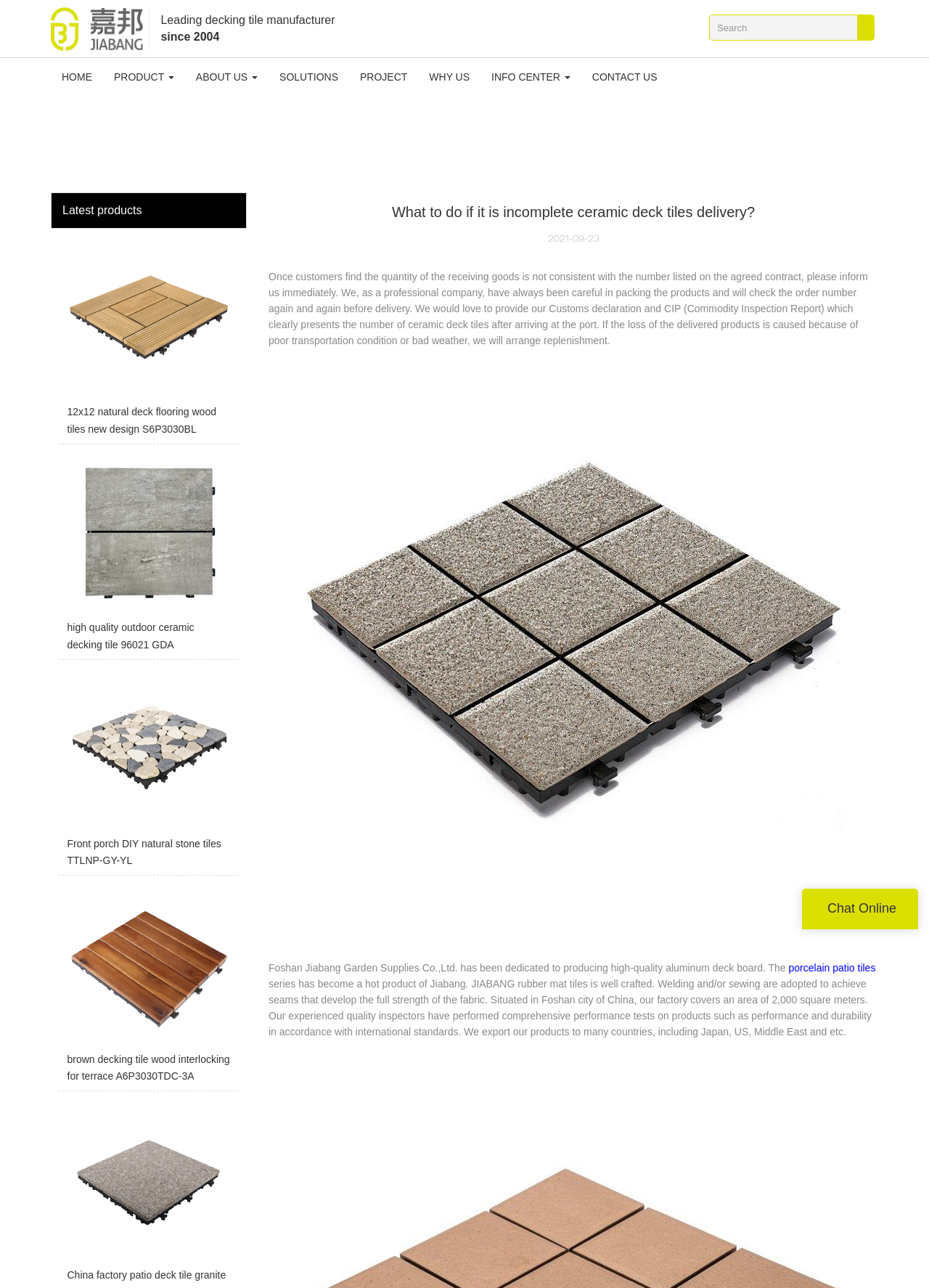Predict the bounding box of the UI element based on this description: "porcelain patio tiles".

[0.849, 0.747, 0.943, 0.756]